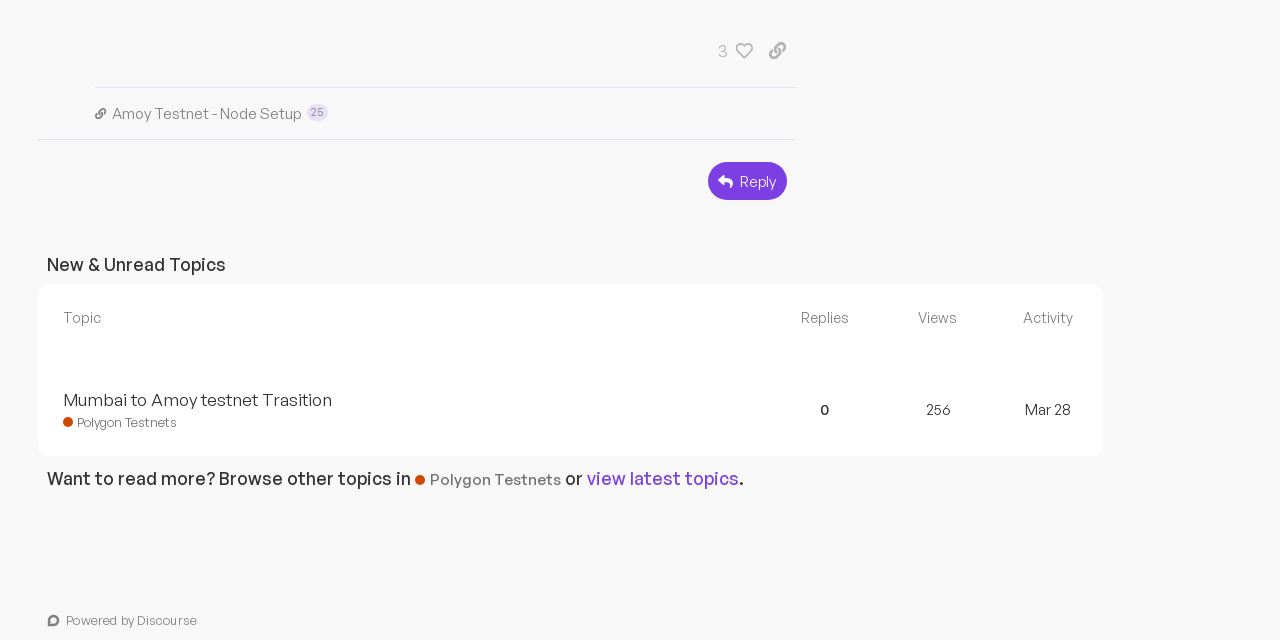Give the bounding box coordinates for this UI element: "parent_node: Search for: value="Search"". The coordinates should be four float numbers between 0 and 1, arranged as [left, top, right, bottom].

None